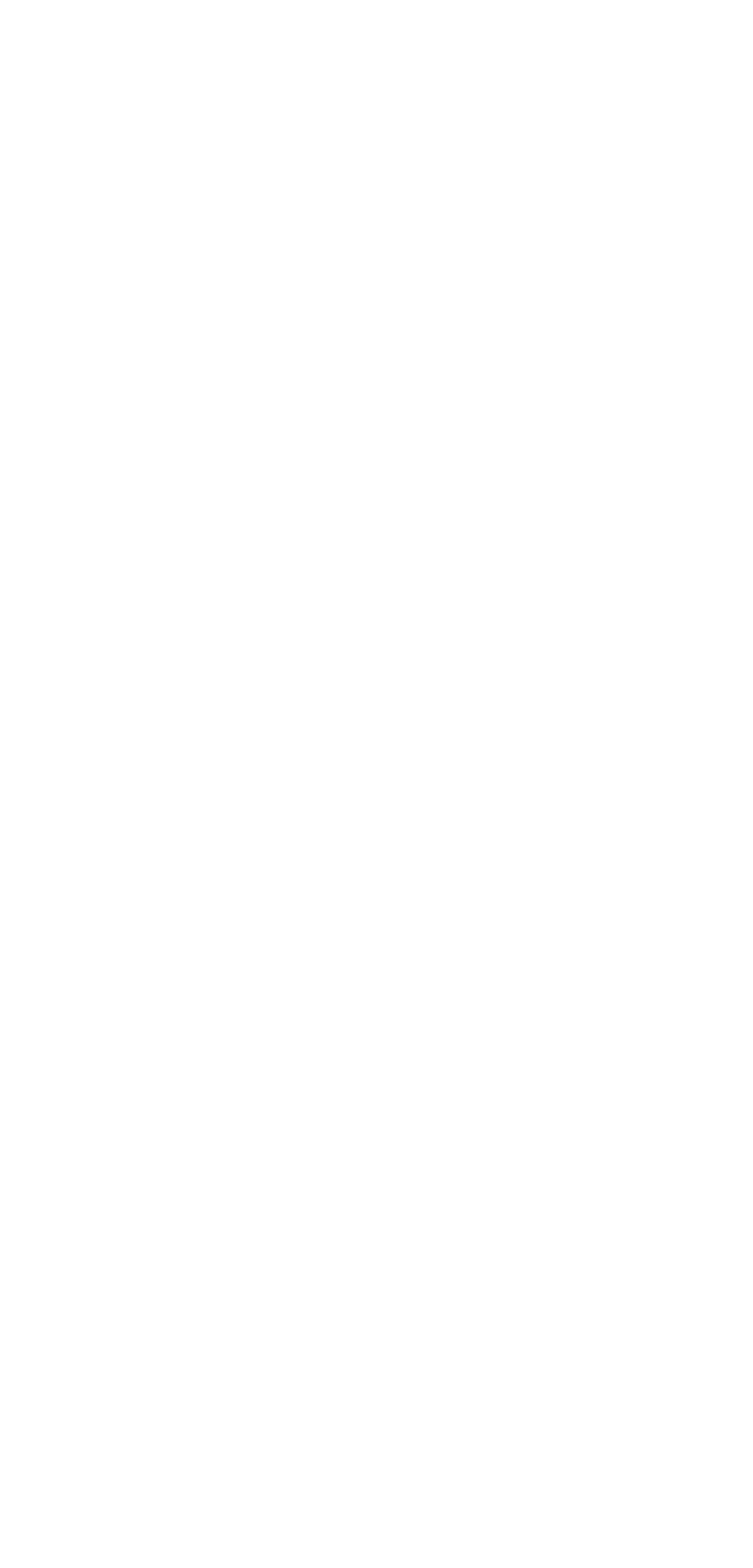What is the category of the first article?
Examine the image closely and answer the question with as much detail as possible.

I looked at the first 'article' element [1081] and found a 'link' element [2590] with the text 'Anime', which suggests that the category of the first article is Anime.